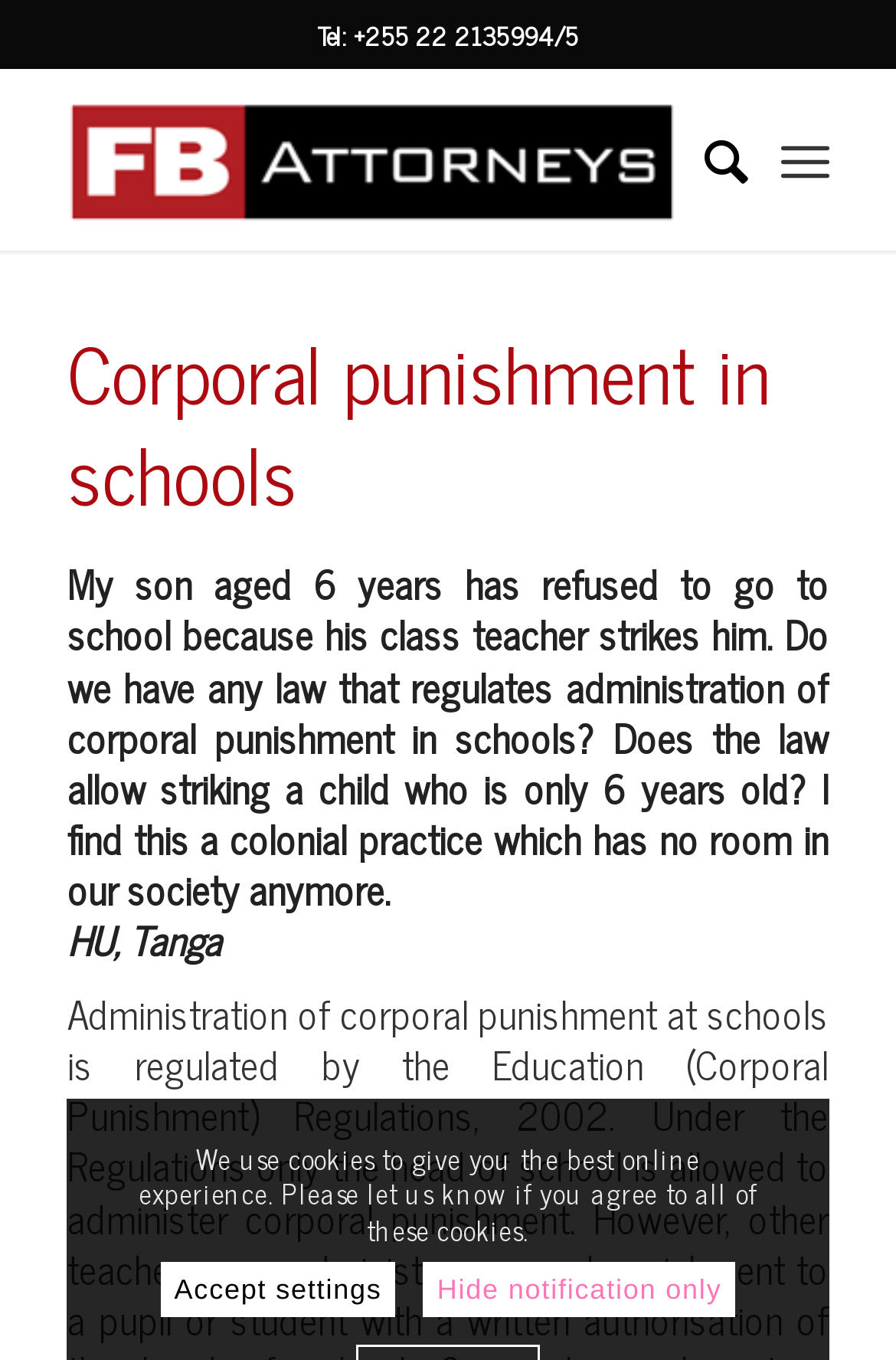What is the phone number of FB Attorneys?
Using the information from the image, provide a comprehensive answer to the question.

The phone number of FB Attorneys can be found at the top of the webpage, which is +255 22 2135994/5.